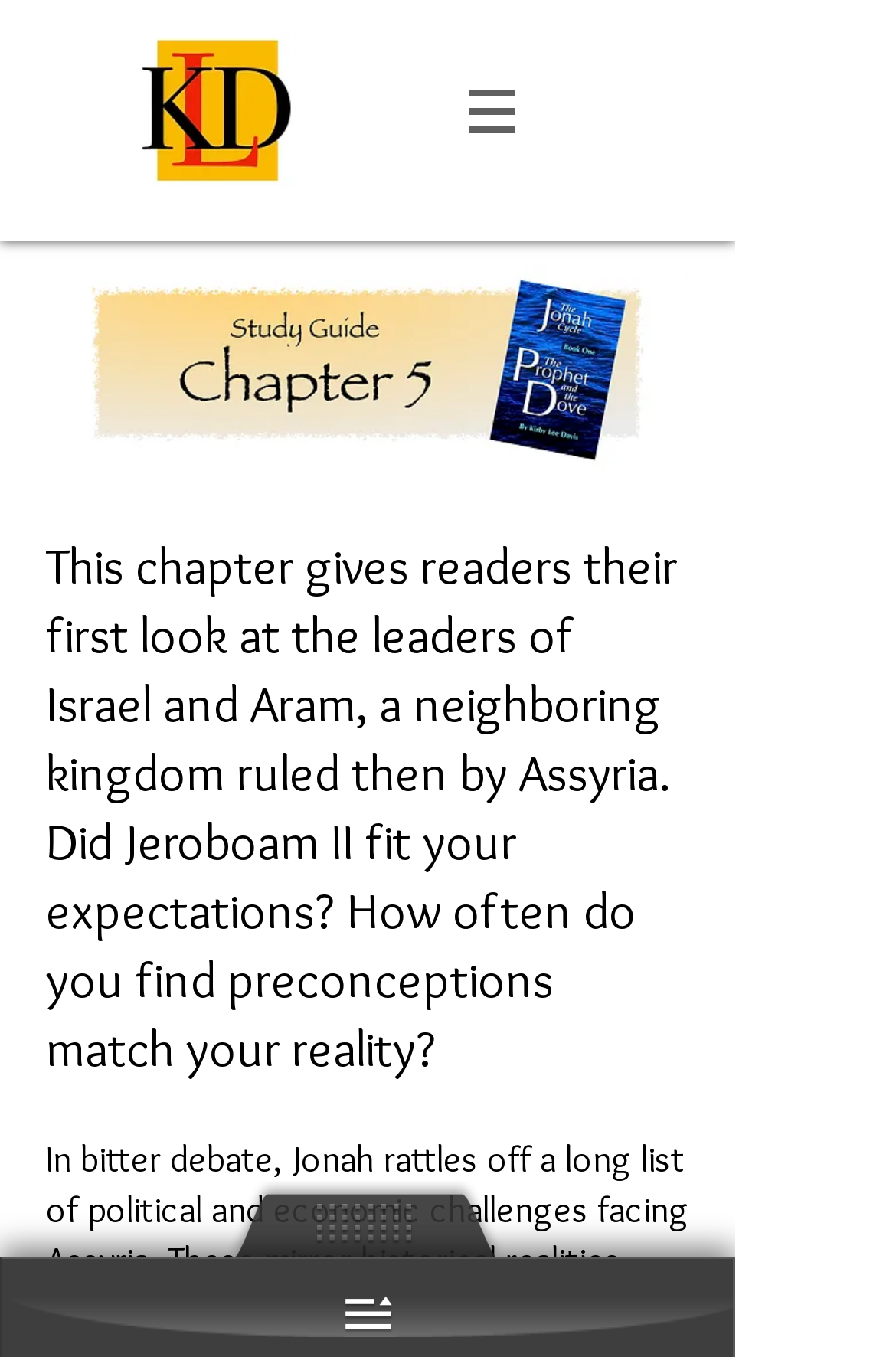Is there a navigation menu on this webpage?
Please provide a single word or phrase as your answer based on the screenshot.

Yes